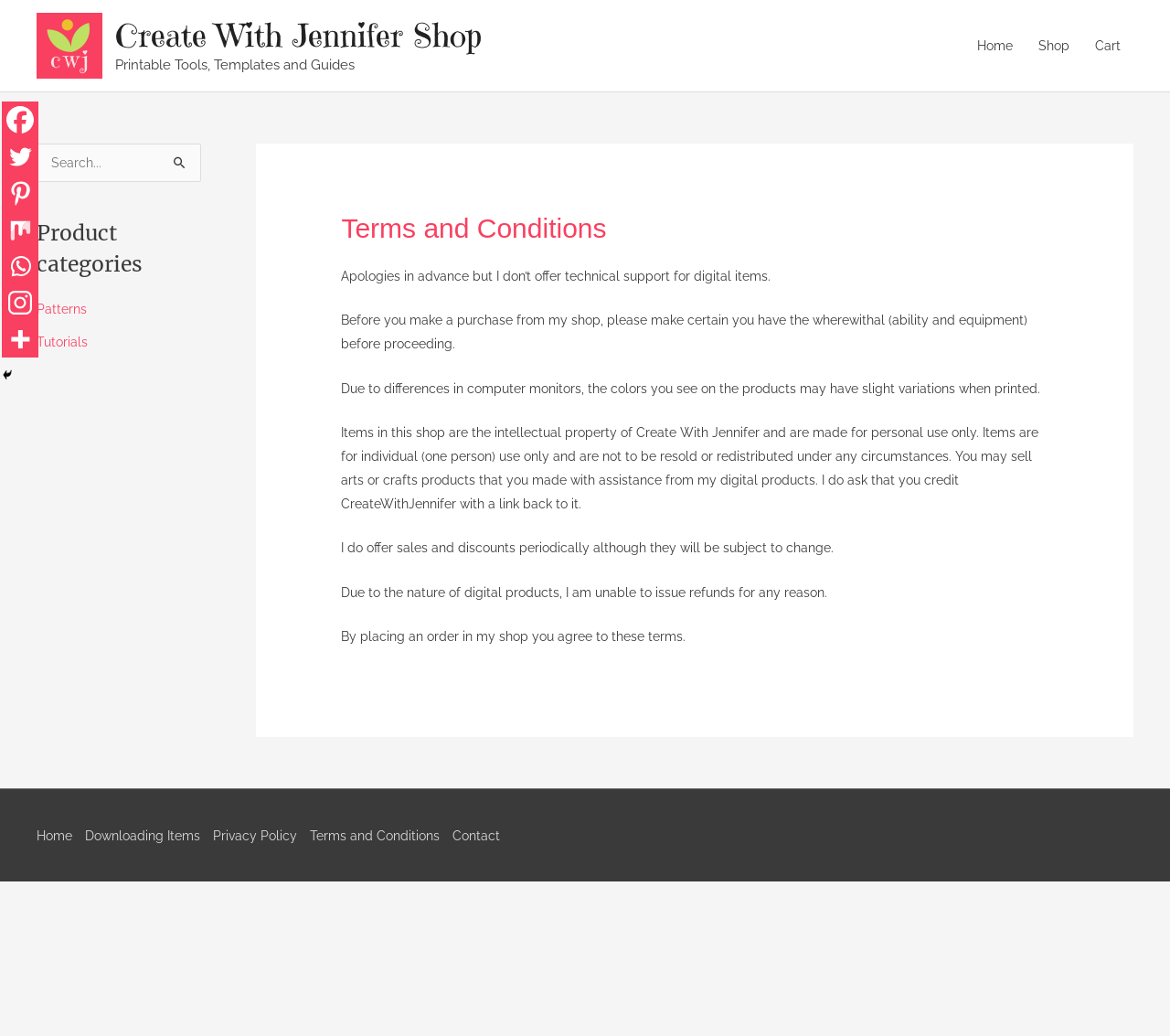Can refunds be issued for digital products?
Using the visual information, reply with a single word or short phrase.

No